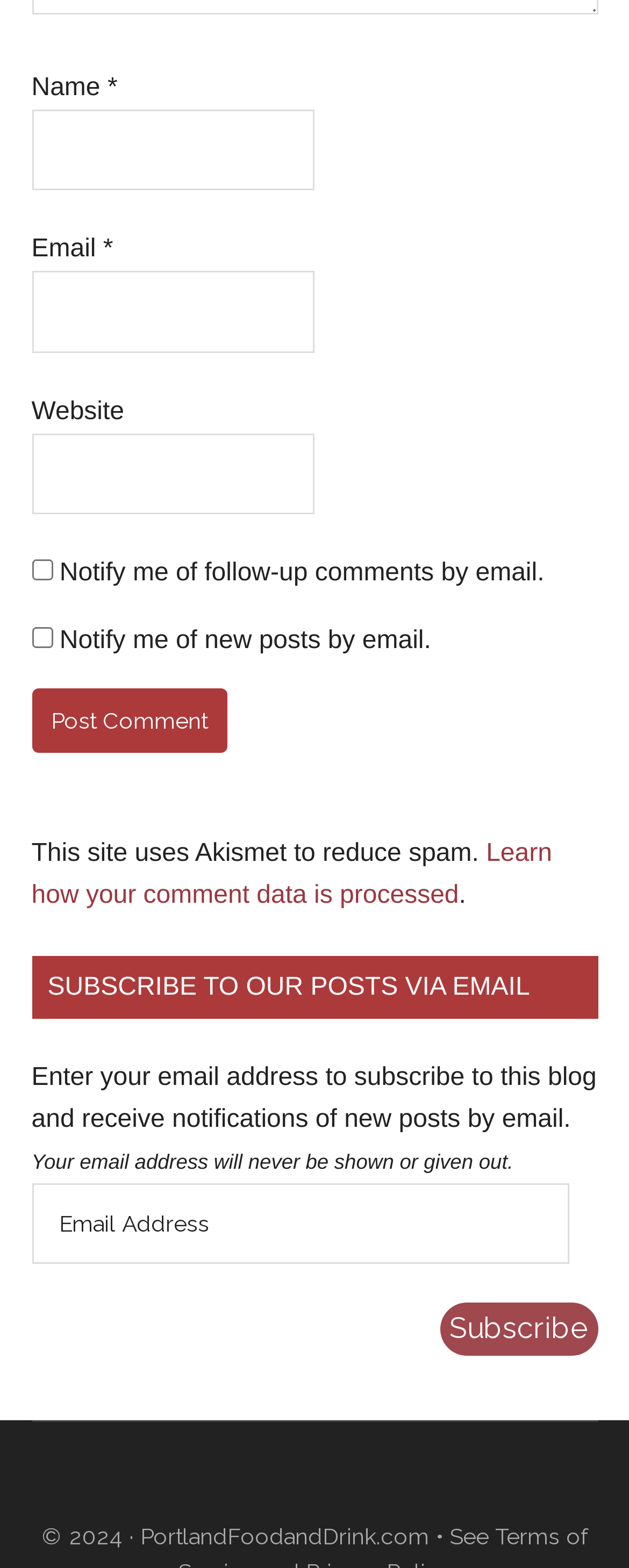Answer the question using only a single word or phrase: 
How many textboxes are there?

5